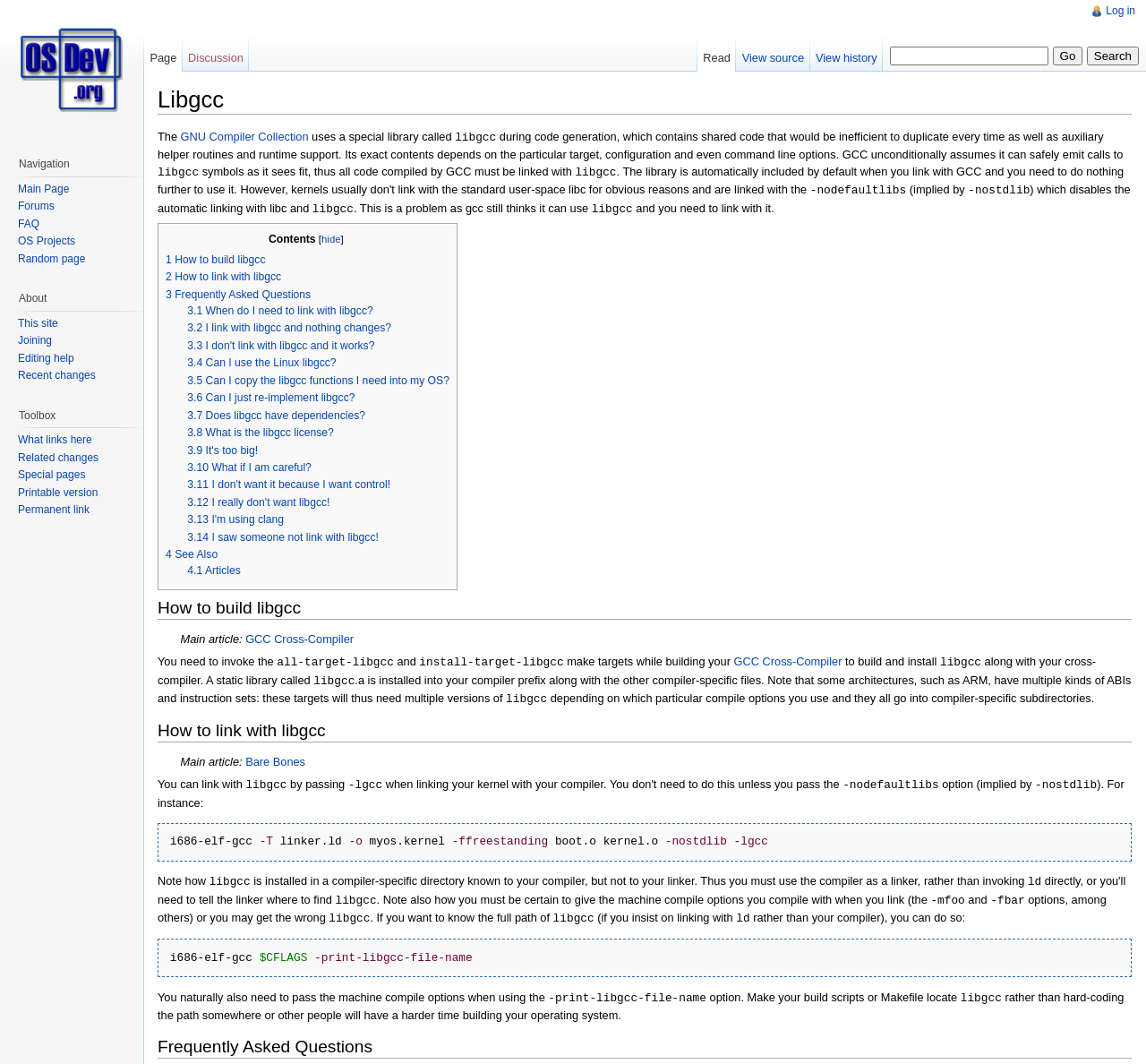Find the bounding box coordinates of the clickable element required to execute the following instruction: "Click on 'GCC Cross-Compiler'". Provide the coordinates as four float numbers between 0 and 1, i.e., [left, top, right, bottom].

[0.214, 0.594, 0.309, 0.607]